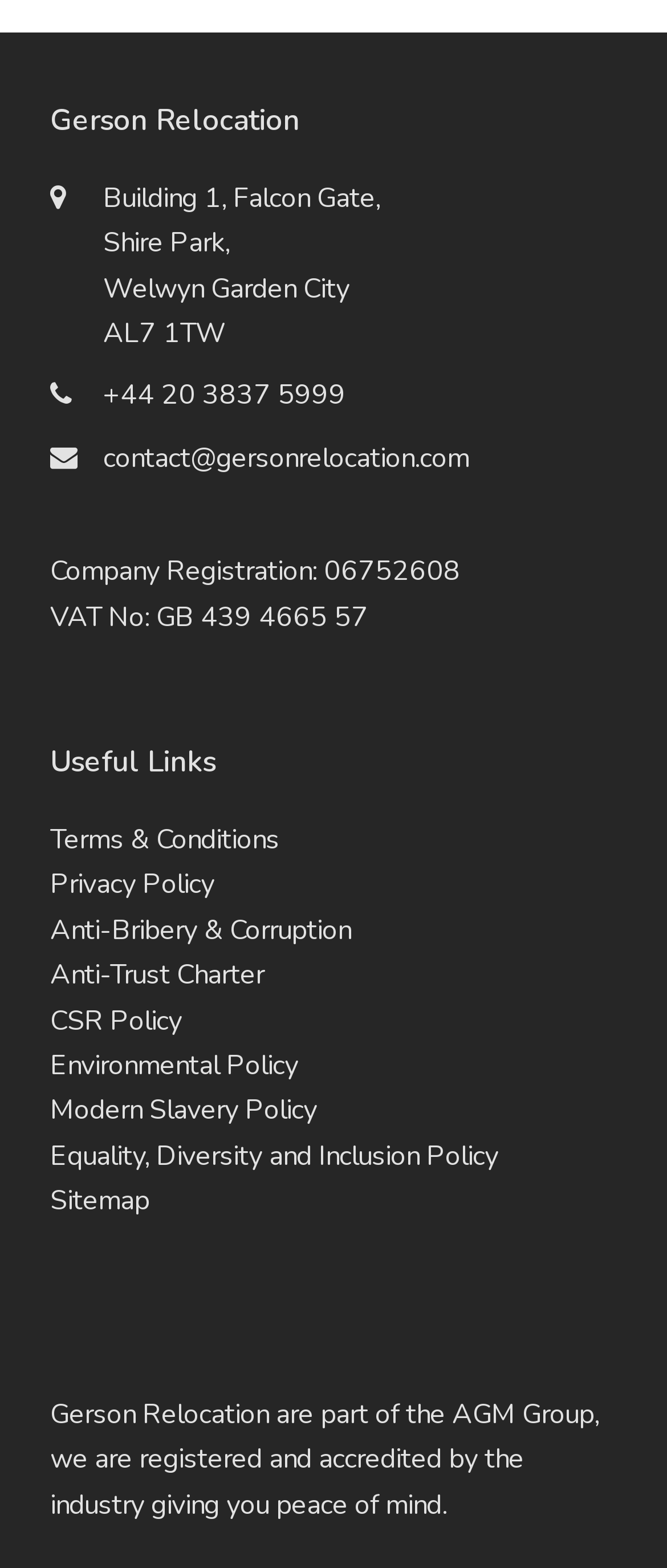Please identify the bounding box coordinates of the area that needs to be clicked to fulfill the following instruction: "Send an email to the company."

[0.154, 0.28, 0.703, 0.304]